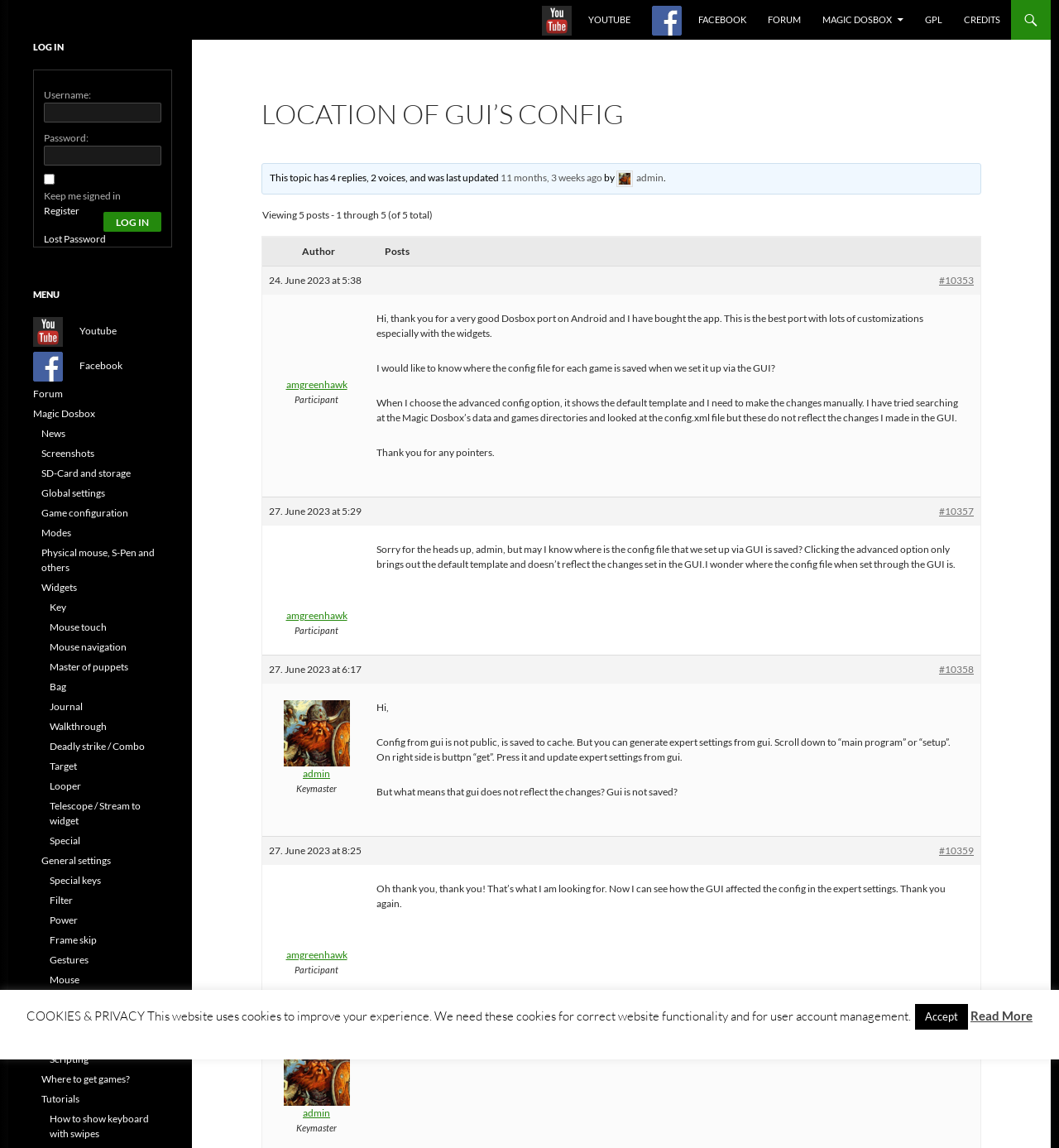What is the role of 'amgreenhawk' in the conversation? Analyze the screenshot and reply with just one word or a short phrase.

Participant